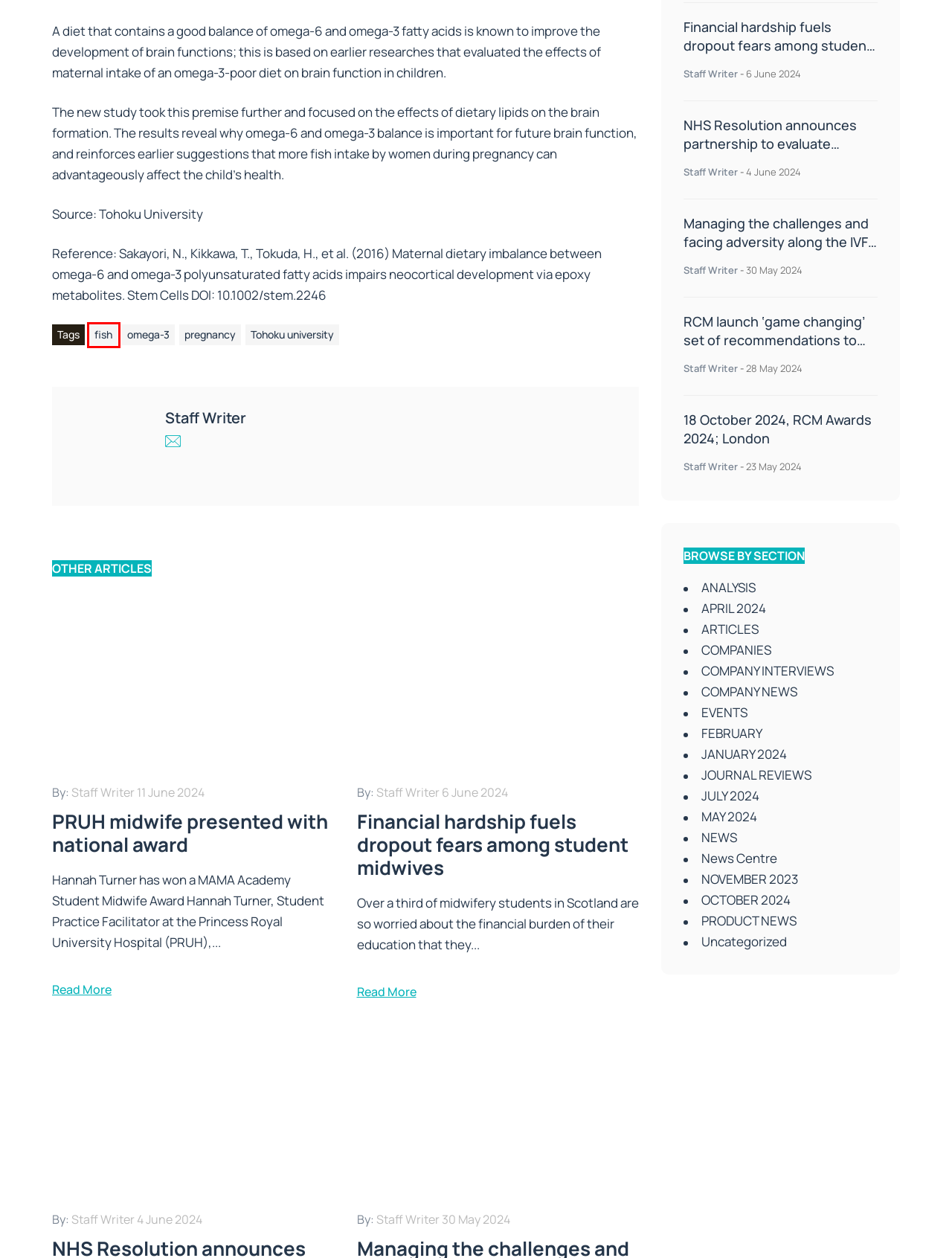Look at the screenshot of a webpage where a red rectangle bounding box is present. Choose the webpage description that best describes the new webpage after clicking the element inside the red bounding box. Here are the candidates:
A. fish Archives - OGP News
B. ANALYSIS Archives - OGP News
C. Tohoku university Archives - OGP News
D. pregnancy Archives - OGP News
E. APRIL 2024 Archives - OGP News
F. COMPANIES Archives - OGP News
G. OCTOBER 2024 Archives - OGP News
H. COMPANY INTERVIEWS Archives - OGP News

A